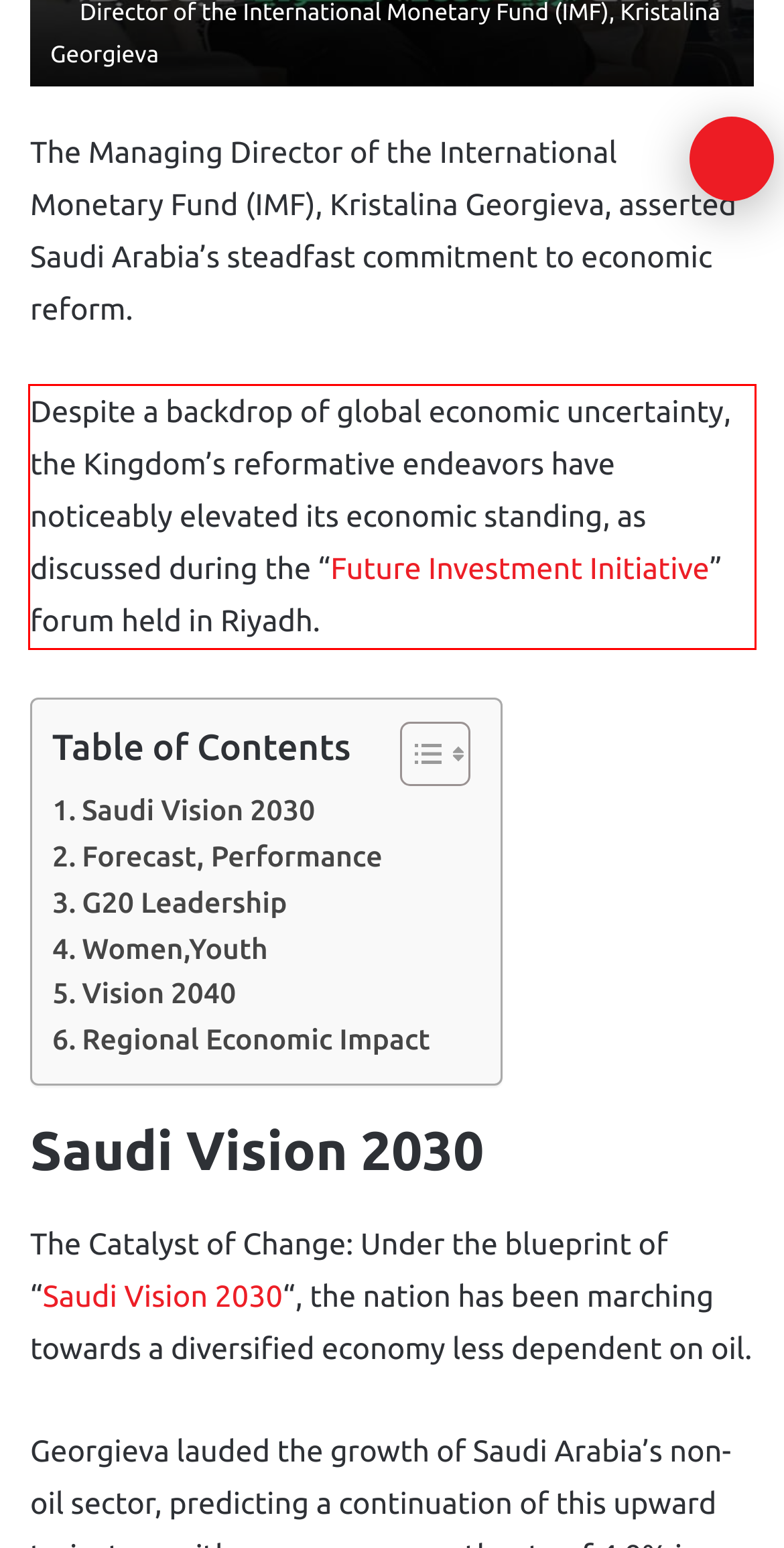You are provided with a screenshot of a webpage that includes a red bounding box. Extract and generate the text content found within the red bounding box.

Despite a backdrop of global economic uncertainty, the Kingdom’s reformative endeavors have noticeably elevated its economic standing, as discussed during the “Future Investment Initiative” forum held in Riyadh.